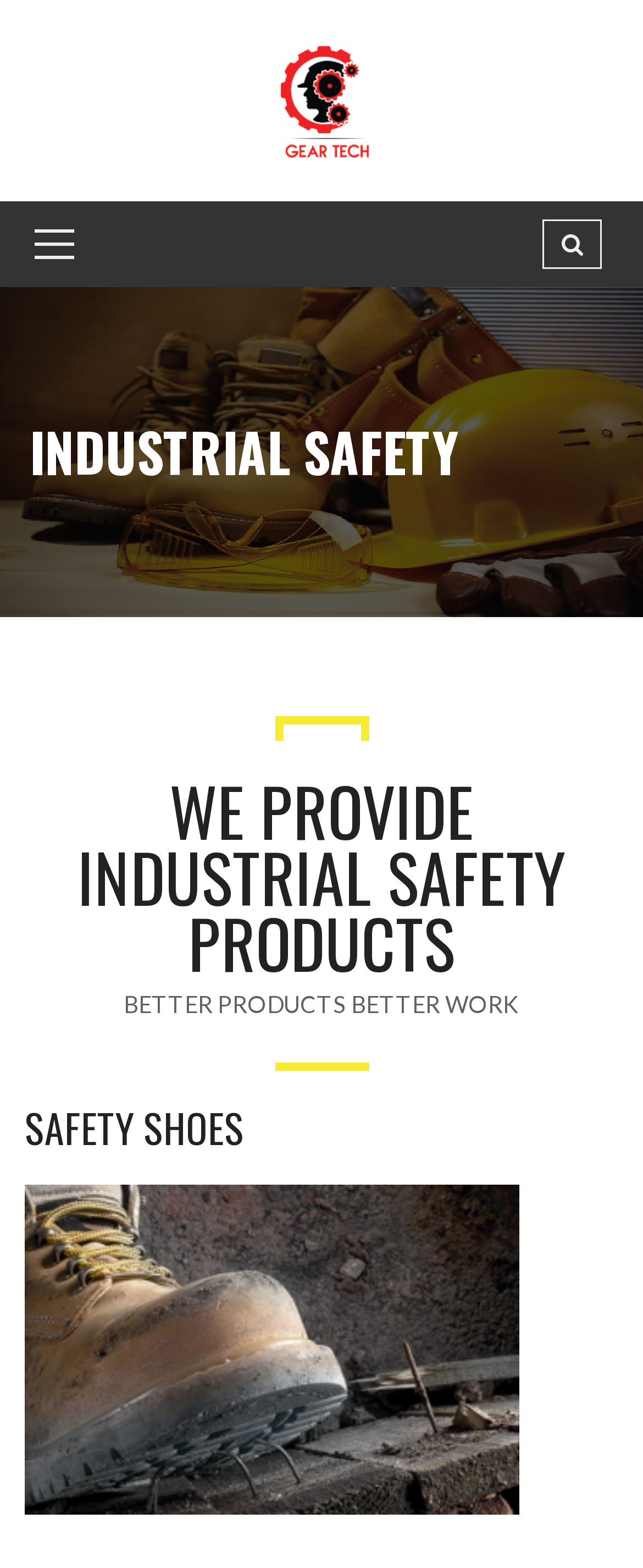What type of product is shown in the figure?
Based on the image, give a concise answer in the form of a single word or short phrase.

Safety Shoes